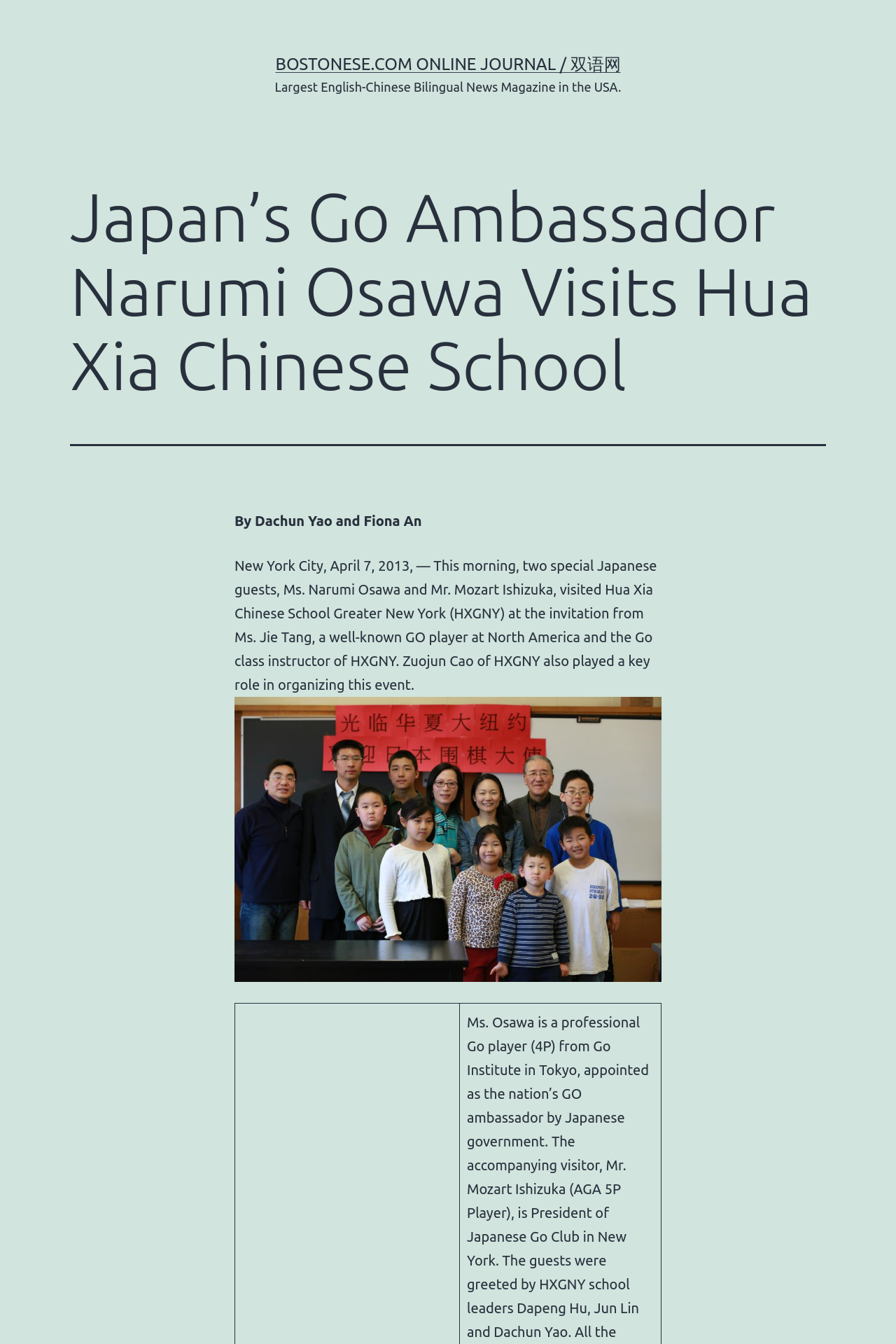Please locate and retrieve the main header text of the webpage.

Japan’s Go Ambassador Narumi Osawa Visits Hua Xia Chinese School